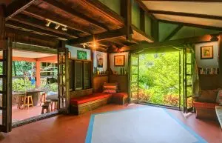What is the purpose of the large open windows?
Please utilize the information in the image to give a detailed response to the question.

The caption states that the large open windows provide a 'picturesque view of the lush greenery outside', implying that their purpose is to offer a view of the surrounding environment.